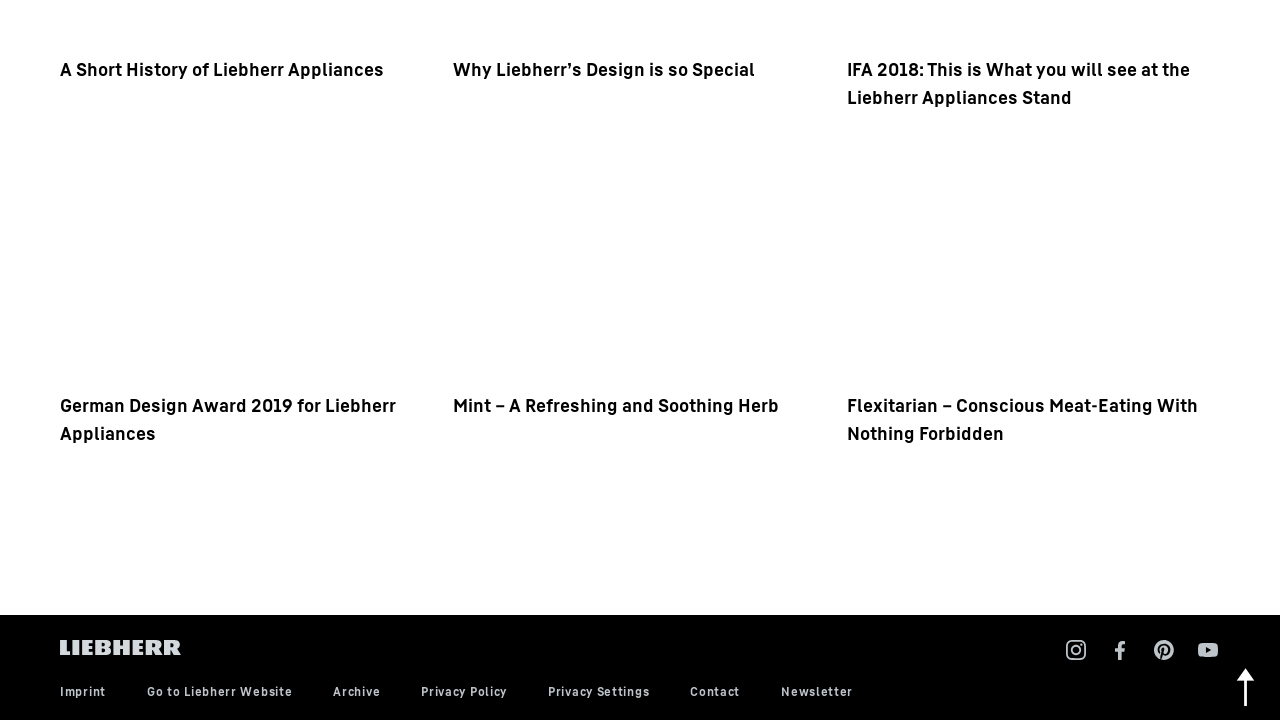Please specify the bounding box coordinates of the clickable region necessary for completing the following instruction: "Go to the Liebherr website". The coordinates must consist of four float numbers between 0 and 1, i.e., [left, top, right, bottom].

[0.115, 0.95, 0.228, 0.97]